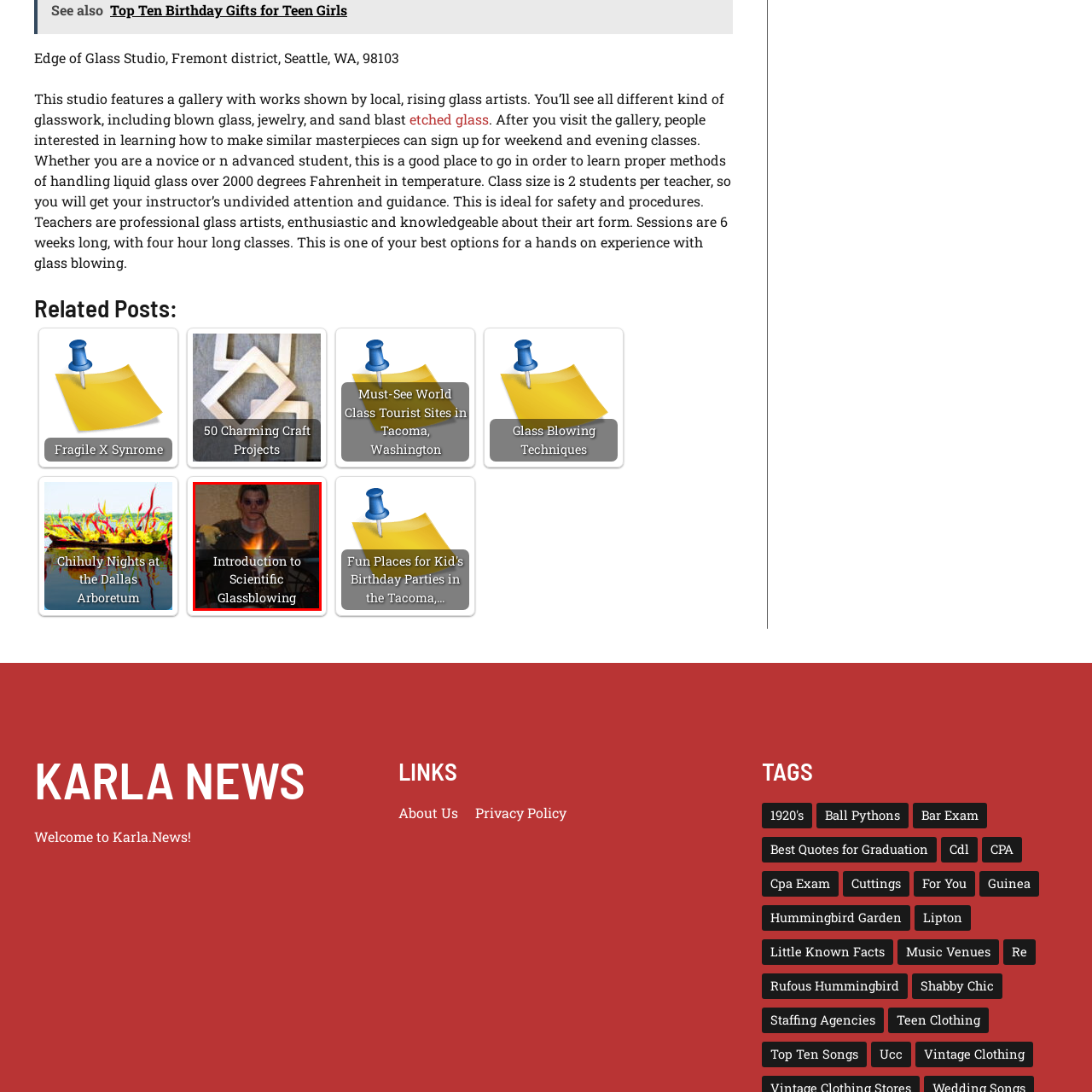Look at the image inside the red box and answer the question with a single word or phrase:
What type of environment is depicted?

Educational environment